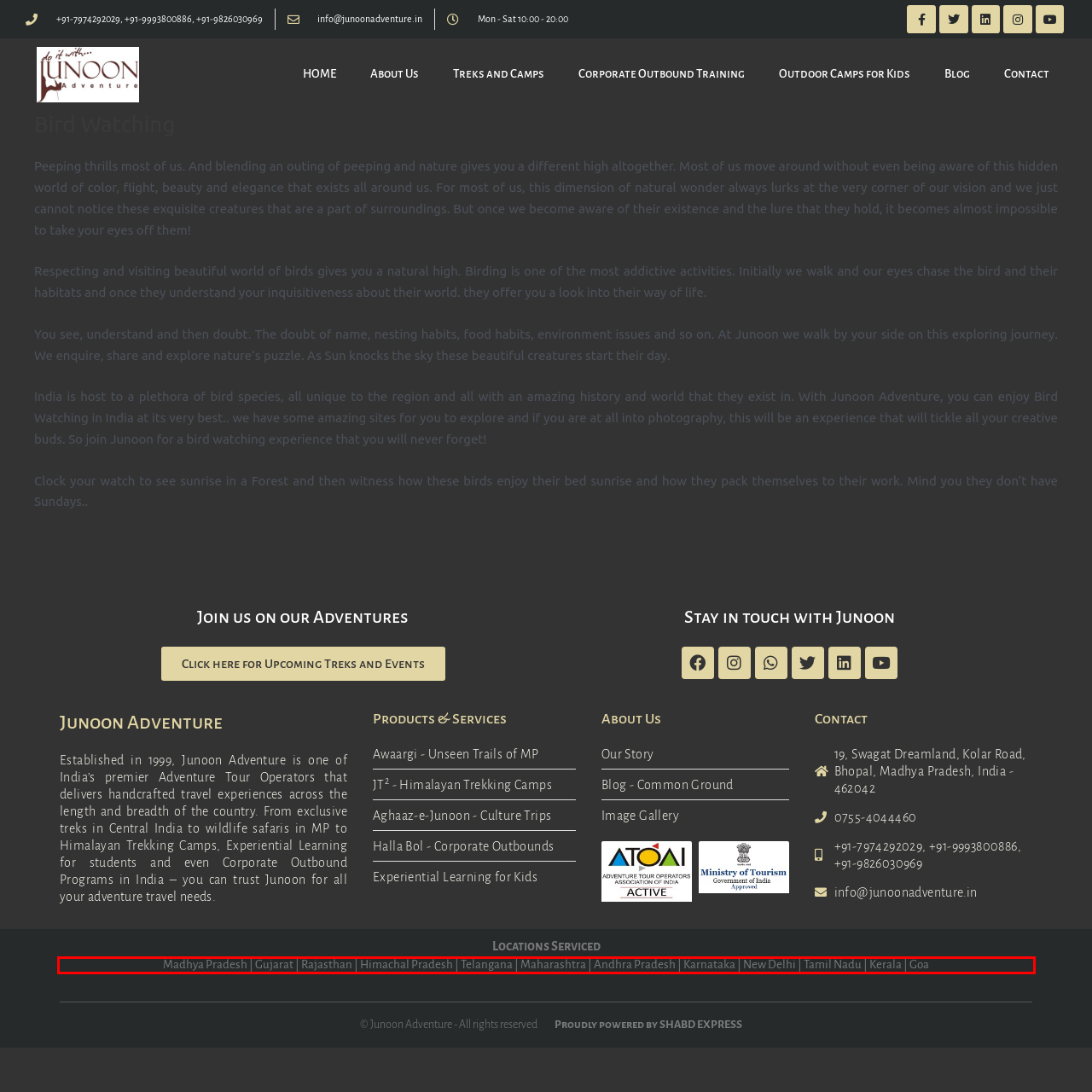Using the provided webpage screenshot, recognize the text content in the area marked by the red bounding box.

Madhya Pradesh | Gujarat | Rajasthan | Himachal Pradesh | Telangana | Maharashtra | Andhra Pradesh | Karnataka | New Delhi | Tamil Nadu | Kerala | Goa